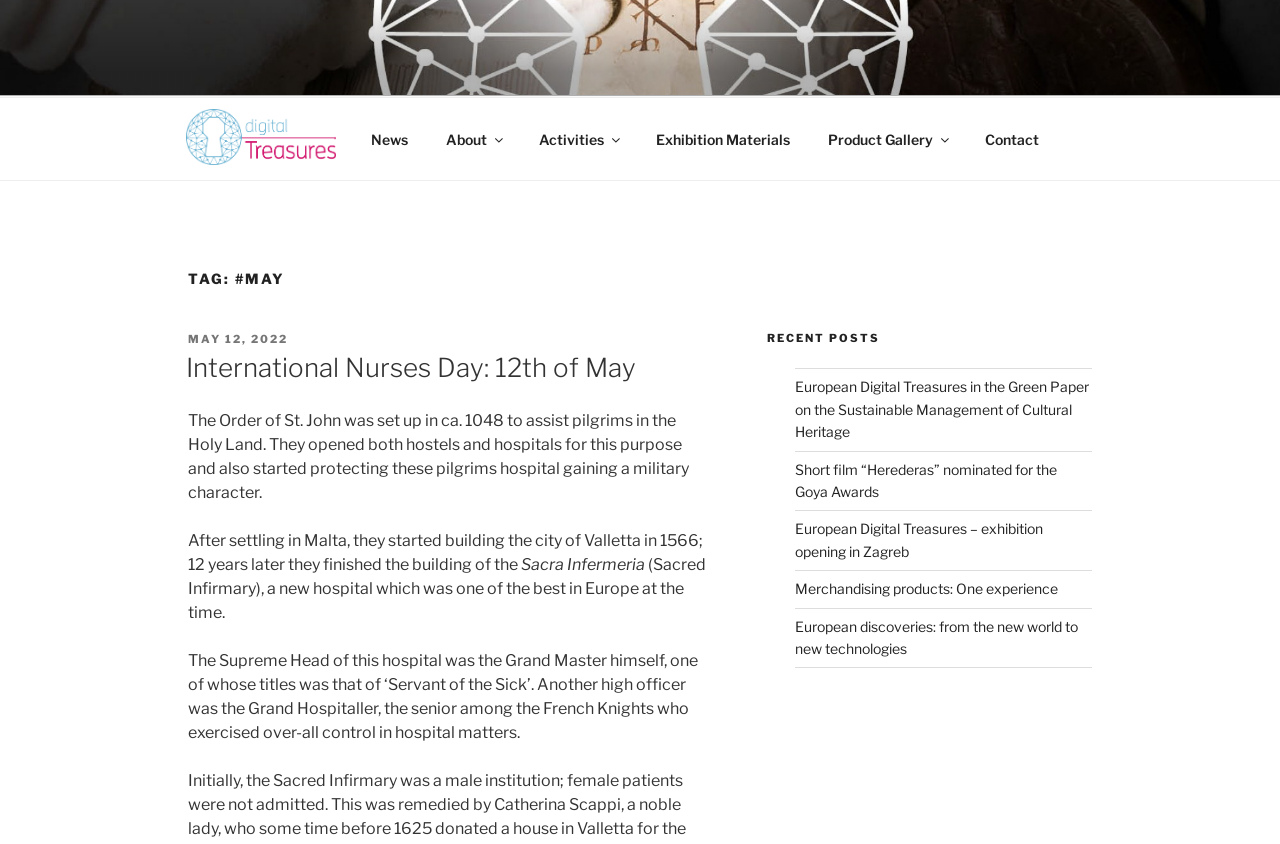What is the name of the hospital mentioned in the blog post?
Look at the webpage screenshot and answer the question with a detailed explanation.

The name of the hospital can be found in the blog post content, where it says 'The Supreme Head of this hospital was the Grand Master himself, one of whose titles was that of ‘Servant of the Sick’. Another high officer was the Grand Hospitaller, the senior among the French Knights who exercised over-all control in hospital matters.' and then mentions 'Sacra Infermeria'.